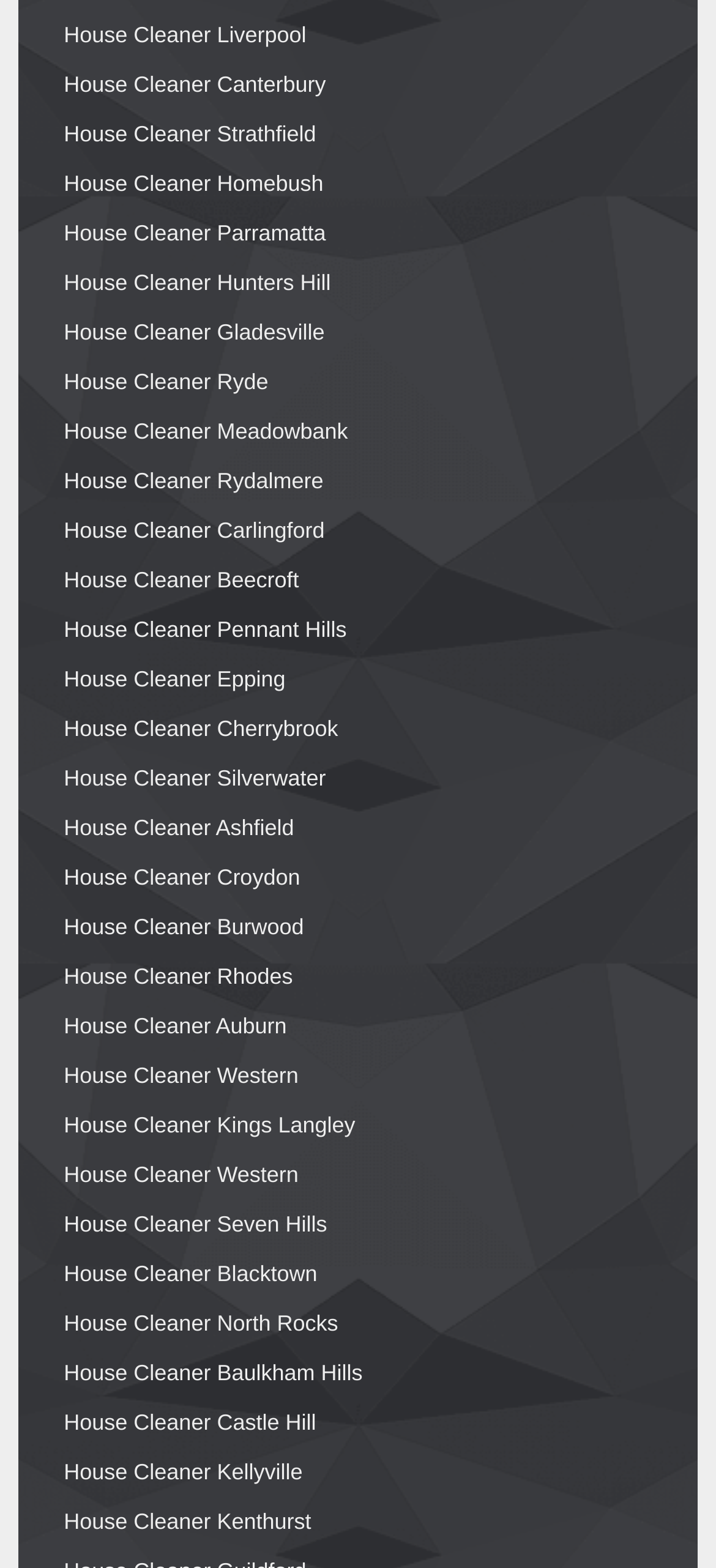Find the bounding box coordinates for the area you need to click to carry out the instruction: "Check House Cleaner Blacktown". The coordinates should be four float numbers between 0 and 1, indicated as [left, top, right, bottom].

[0.089, 0.804, 0.443, 0.82]